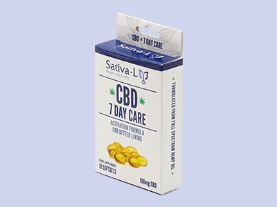Using the information in the image, give a comprehensive answer to the question: 
What is the shape of the capsules?

Although the question asks about the shape, the caption only provides information about the color of the capsules, which is golden. It does not explicitly mention the shape of the capsules.